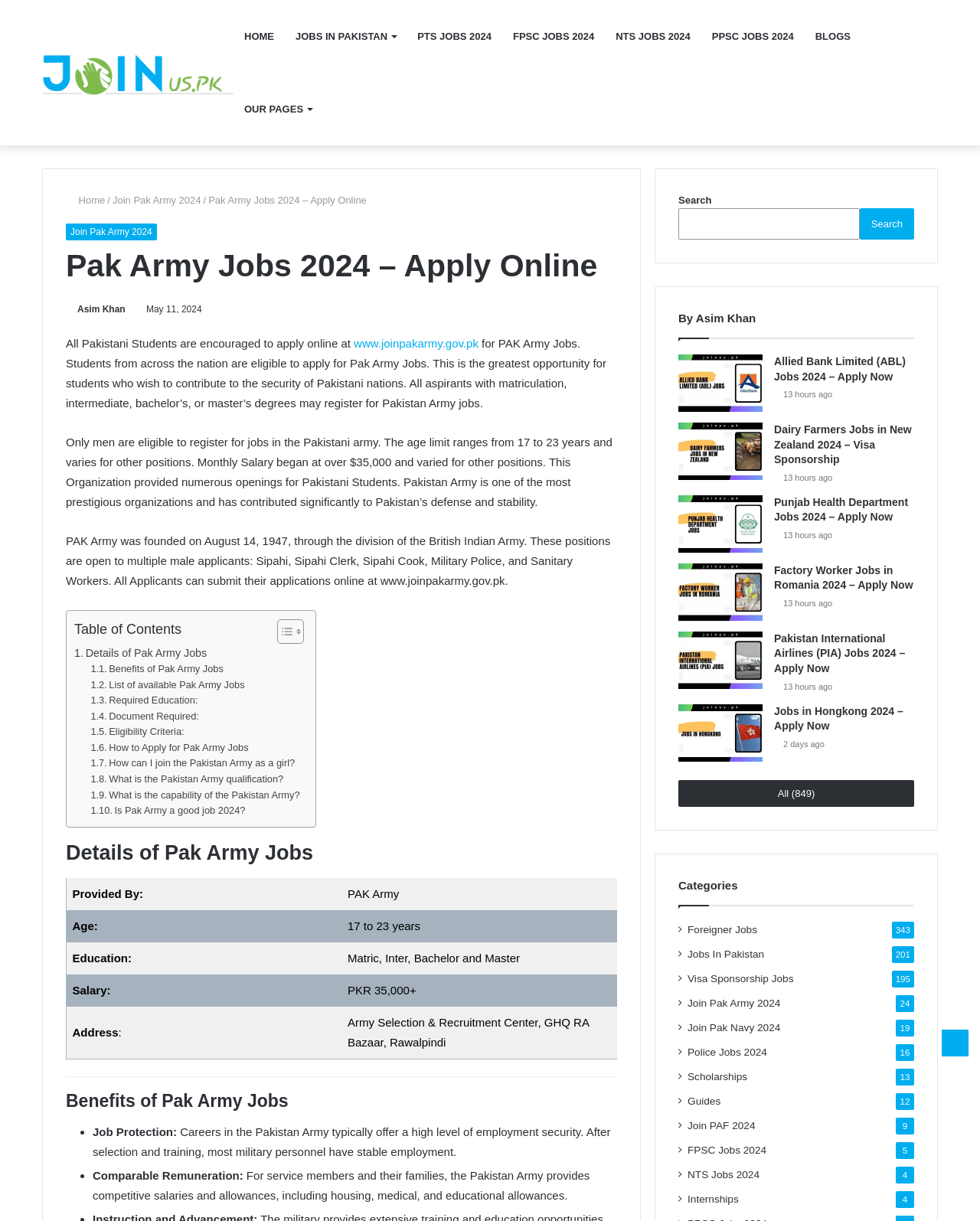What is the provided salary for Pak Army Jobs?
Can you provide a detailed and comprehensive answer to the question?

The provided salary for Pak Army Jobs can be found in the table under the 'Details of Pak Army Jobs' section, which lists the salary as PKR 35,000 and above.